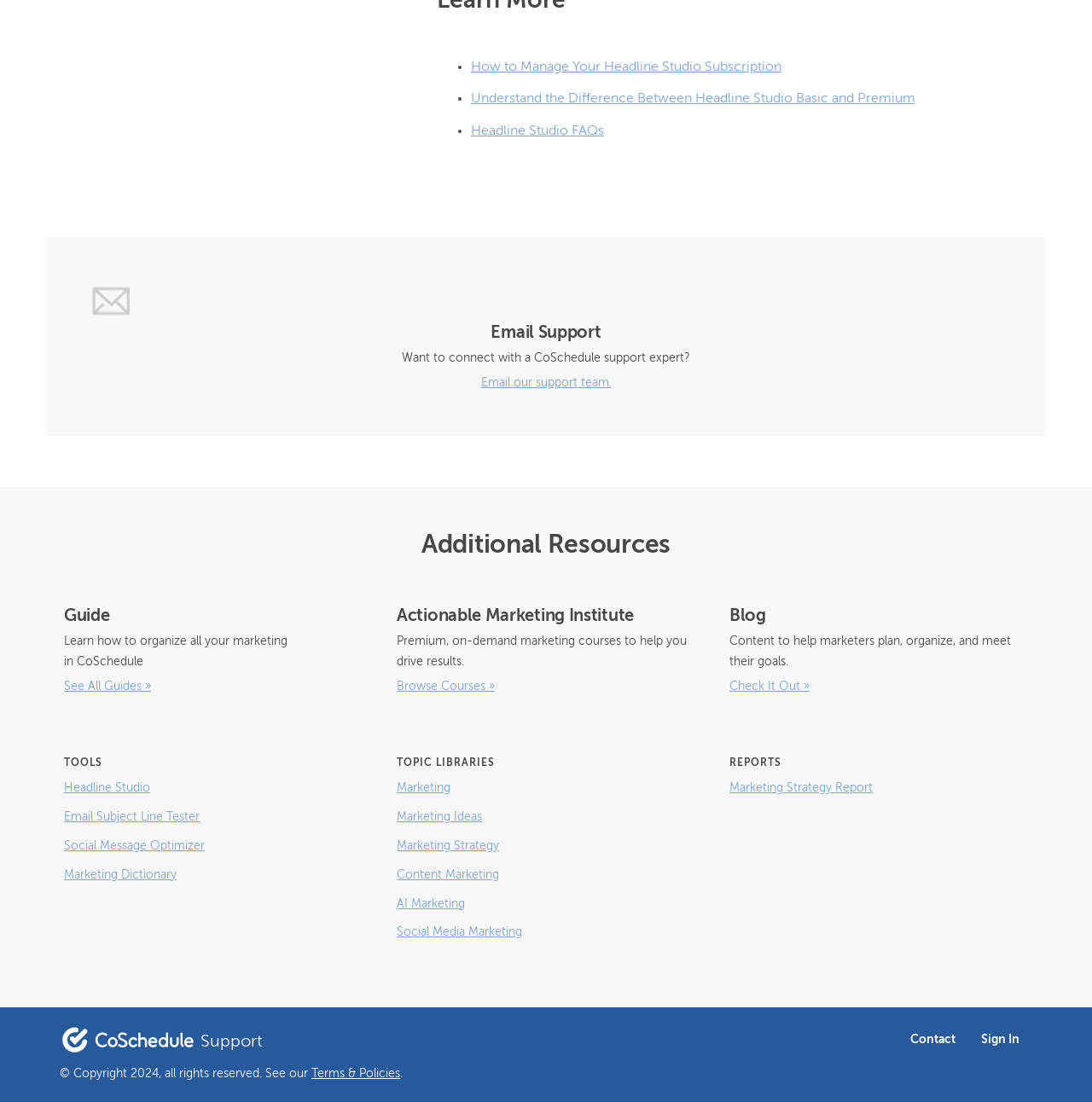Locate the bounding box coordinates of the region to be clicked to comply with the following instruction: "Email Support". The coordinates must be four float numbers between 0 and 1, in the form [left, top, right, bottom].

[0.059, 0.23, 0.941, 0.38]